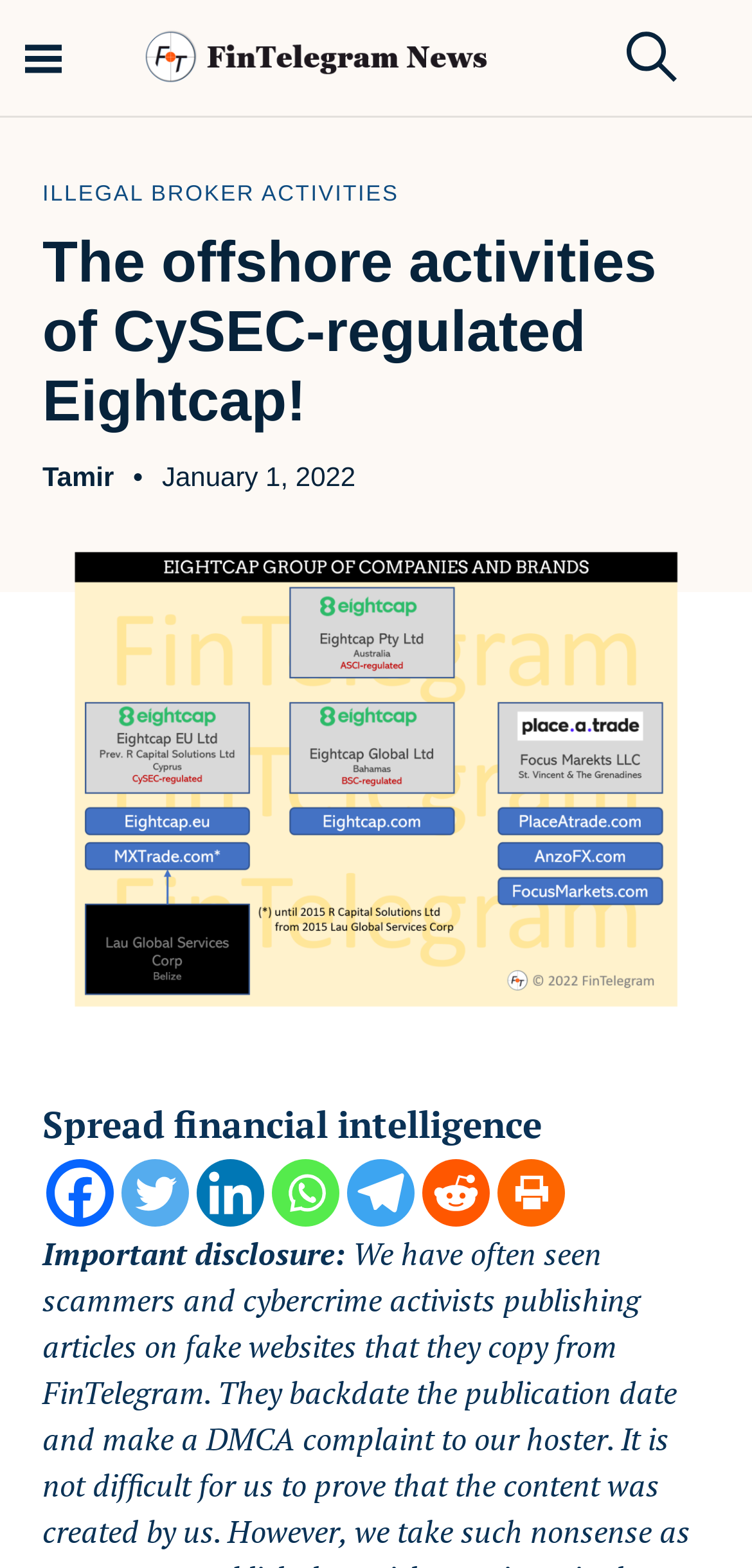How many social media links are available?
Please answer the question as detailed as possible.

I determined the answer by counting the number of social media links at the bottom of the webpage, which includes Facebook, Twitter, Linkedin, Whatsapp, Telegram, and Reddit.